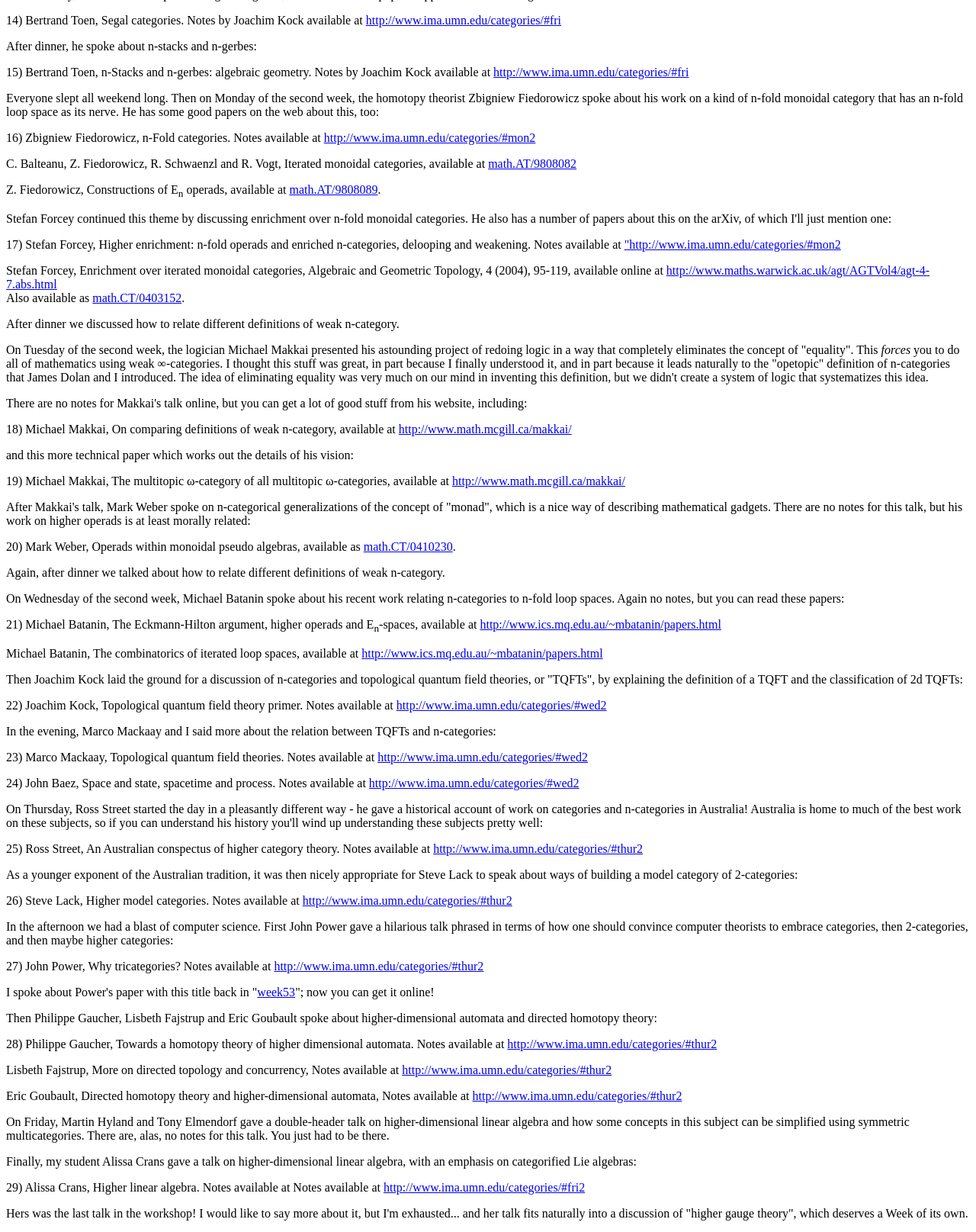Observe the image and answer the following question in detail: What is the topic of the workshop?

Based on the text, I inferred that the workshop is about higher category theory, as it mentions topics such as n-categories, n-gerbes, weak n-categories, and higher-dimensional linear algebra.